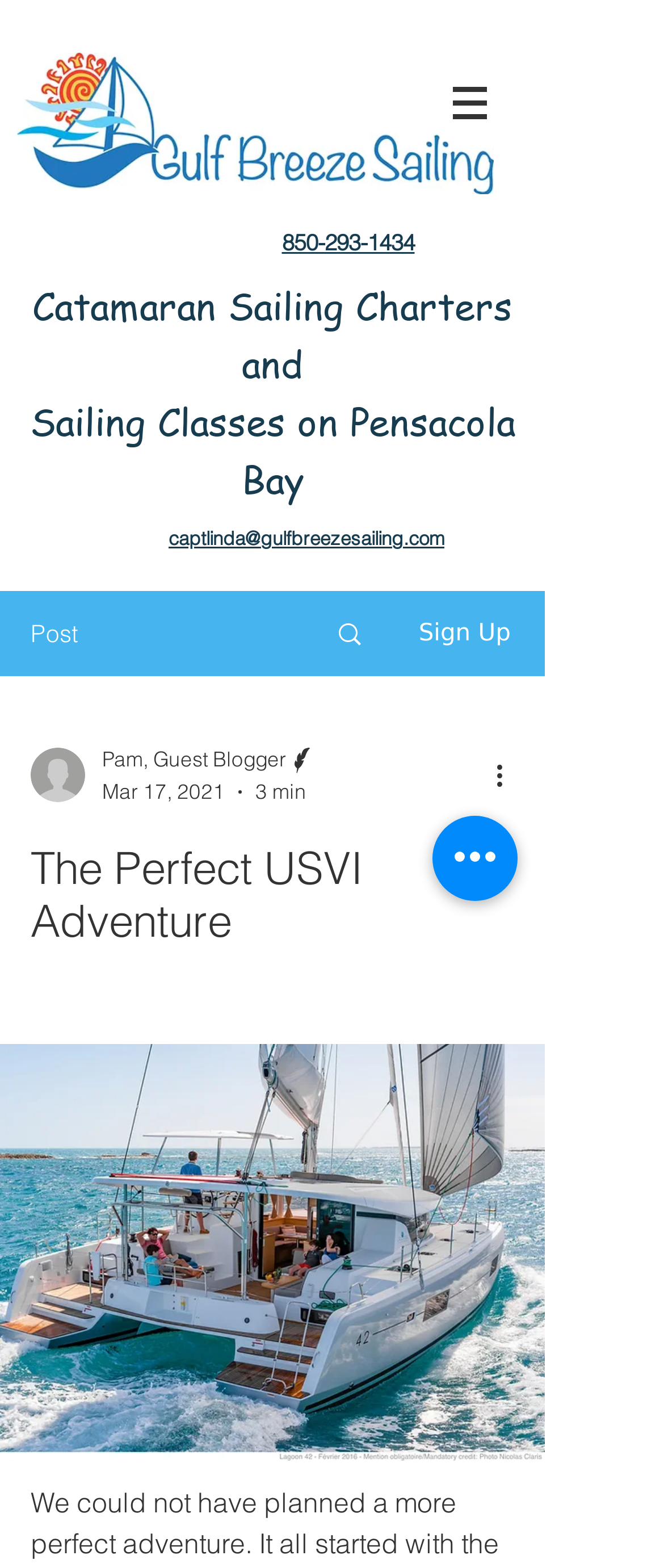Please reply to the following question using a single word or phrase: 
What is the date of the blog post?

Mar 17, 2021